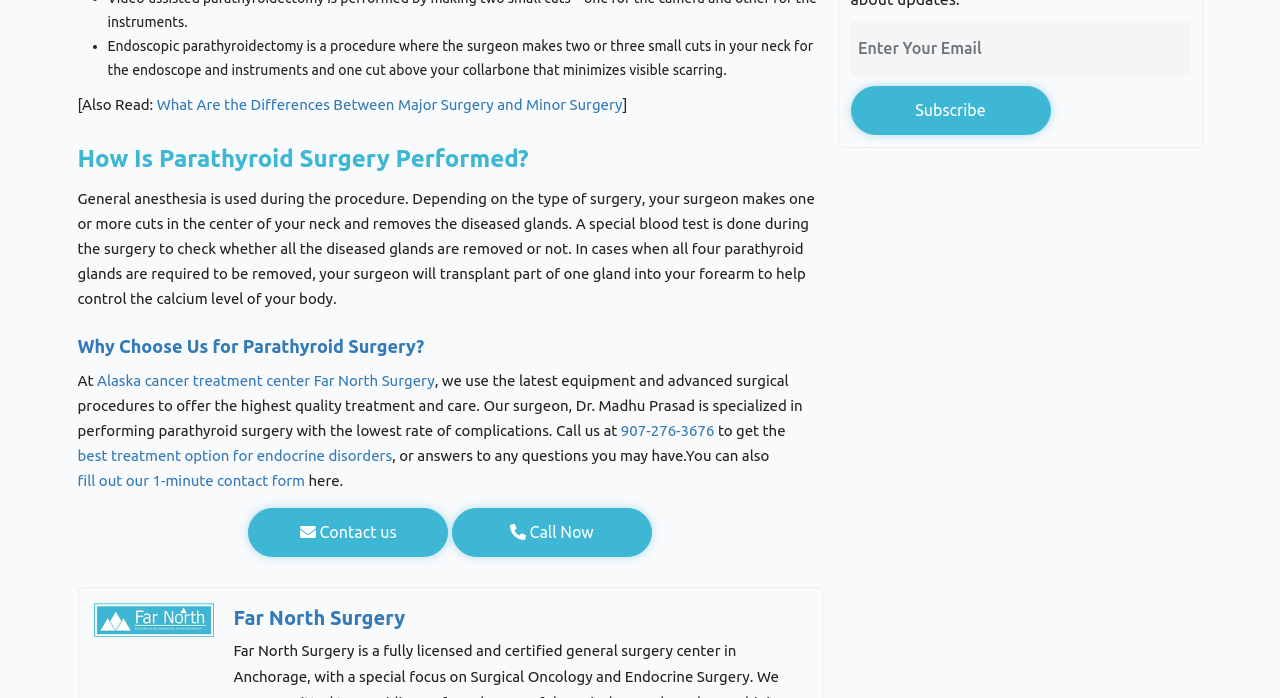Identify the bounding box of the HTML element described here: "Subscribe". Provide the coordinates as four float numbers between 0 and 1: [left, top, right, bottom].

[0.664, 0.123, 0.821, 0.193]